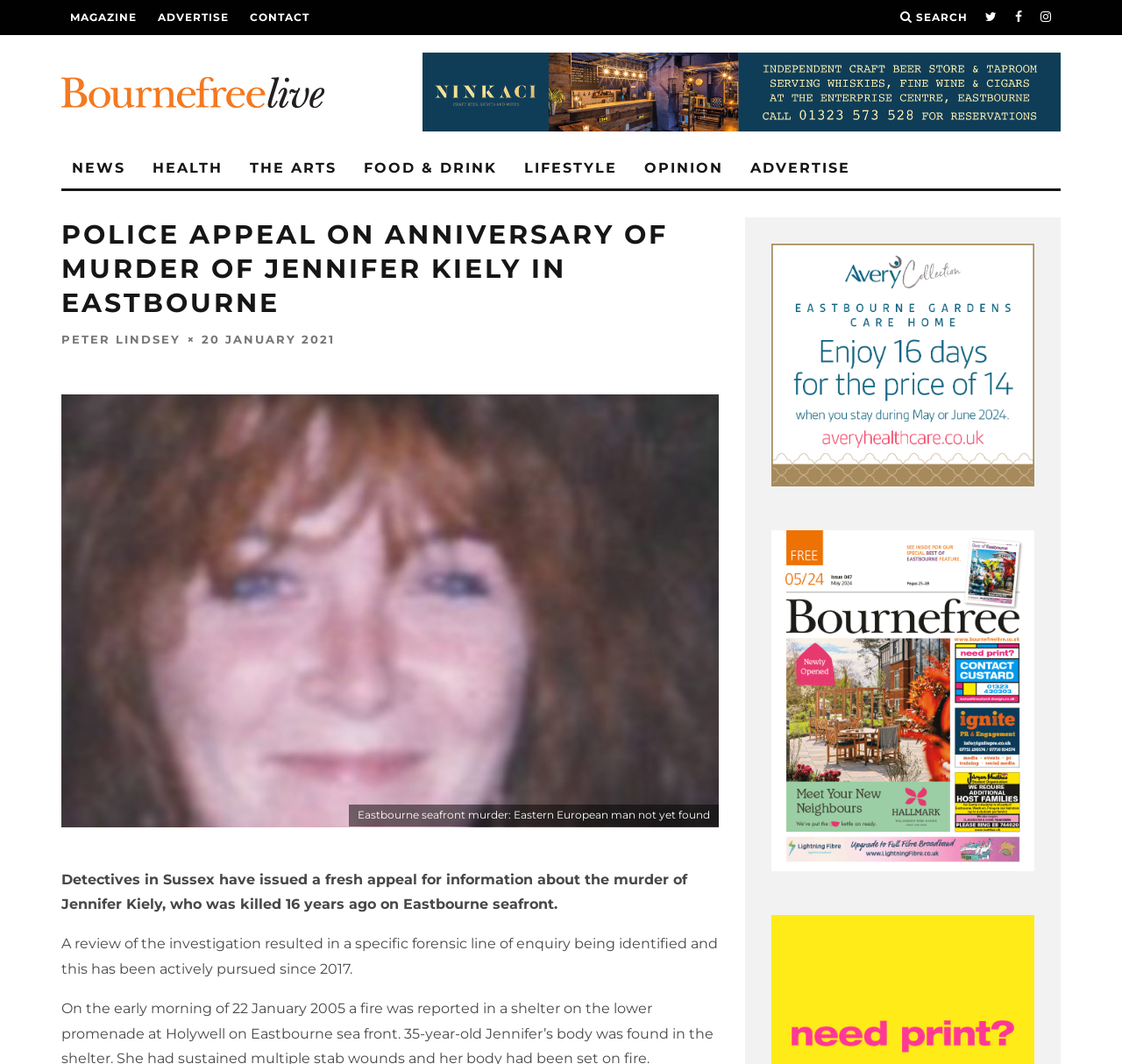What is the name of the news website?
Provide an in-depth answer to the question, covering all aspects.

I found the name of the news website by looking at the logo link at the top left corner of the webpage, which says 'Bournefree Live logo on Bournefree Live news website'.